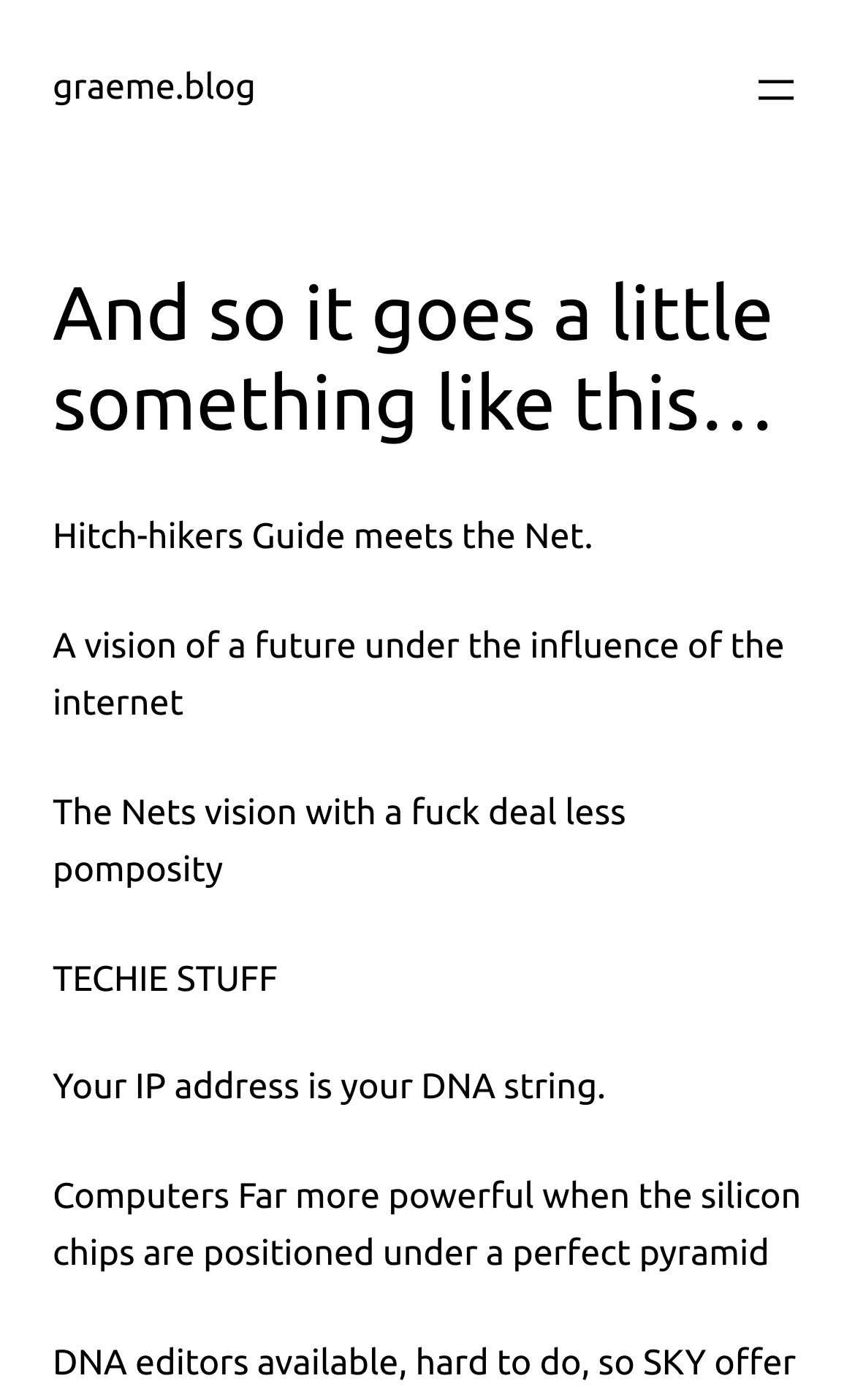Based on the element description graeme.blog, identify the bounding box of the UI element in the given webpage screenshot. The coordinates should be in the format (top-left x, top-left y, bottom-right x, bottom-right y) and must be between 0 and 1.

[0.062, 0.049, 0.299, 0.077]